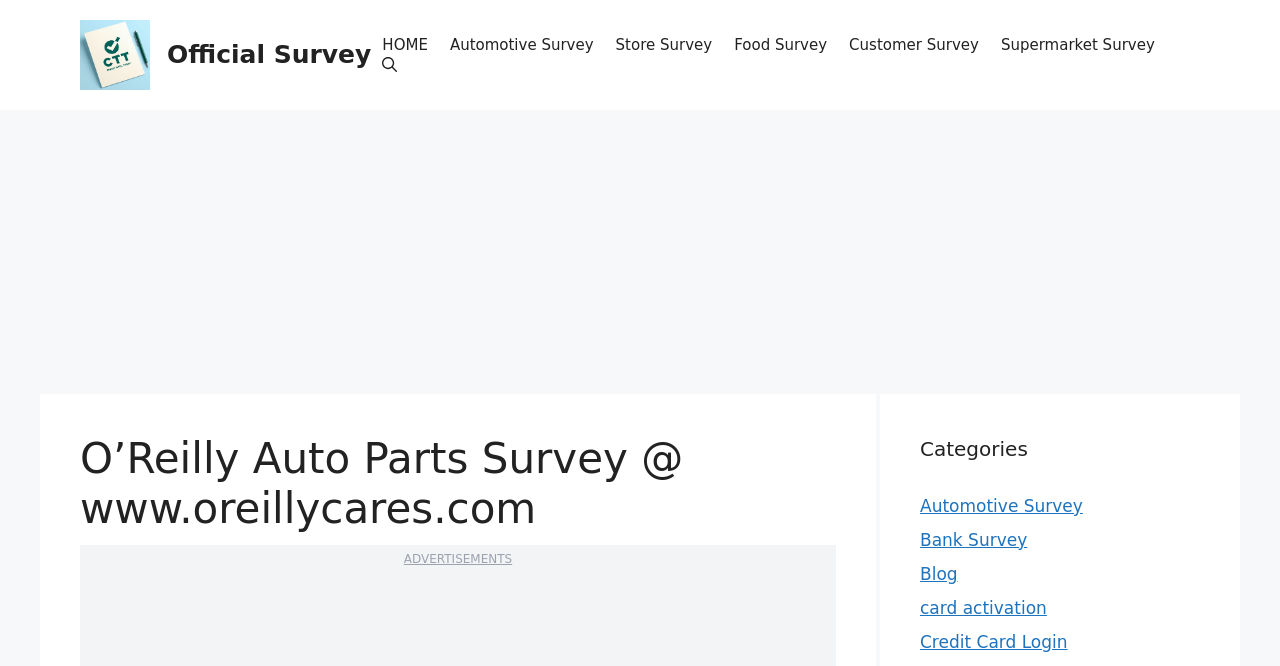What is the name of the auto parts company associated with this survey?
Use the information from the screenshot to give a comprehensive response to the question.

The webpage clearly indicates that the survey is related to O'Reilly Auto Parts, as evidenced by the heading 'O’Reilly Auto Parts Survey @ www.oreillycares.com'.